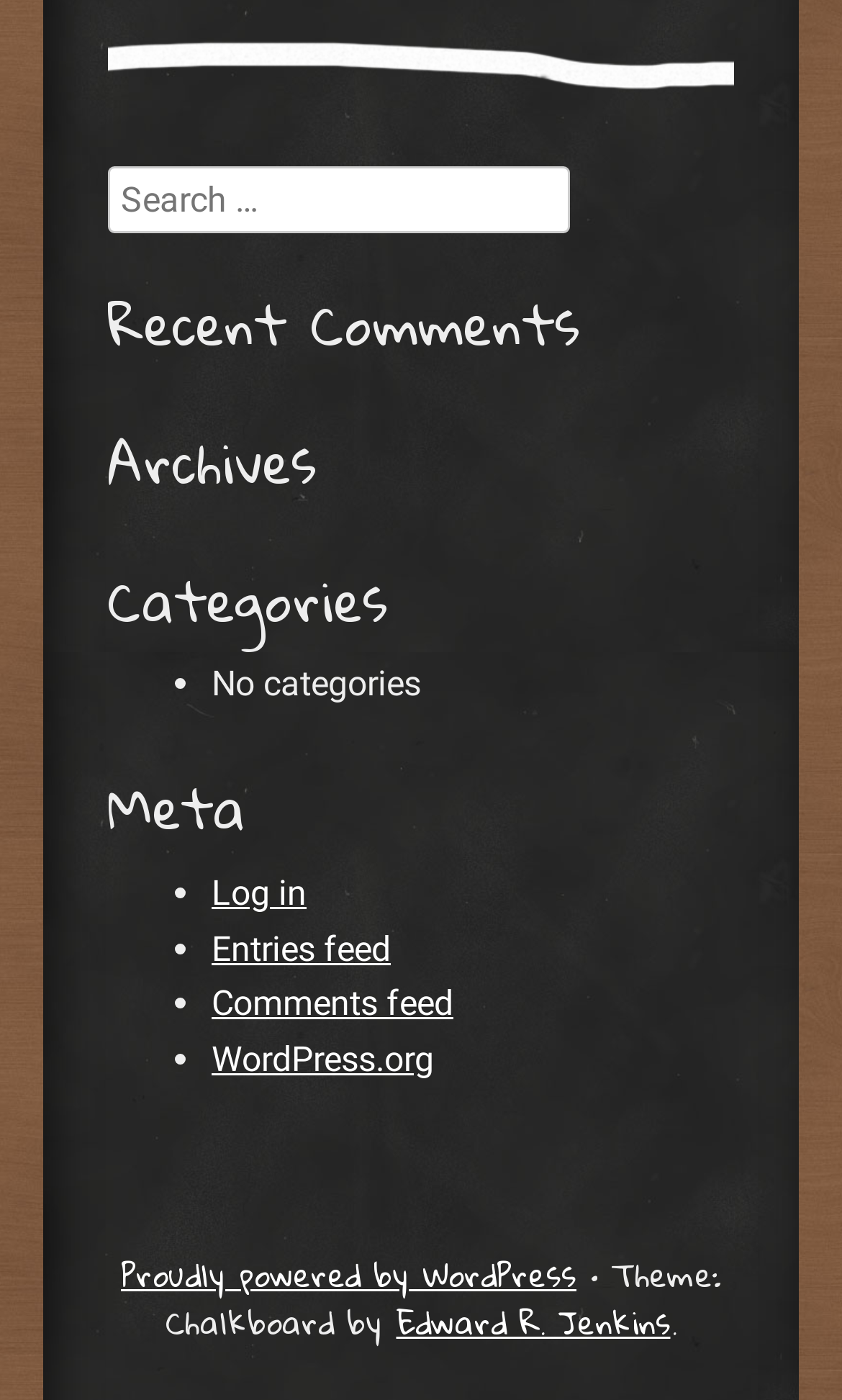Provide a short answer to the following question with just one word or phrase: Who is the author of the theme?

Edward R. Jenkins